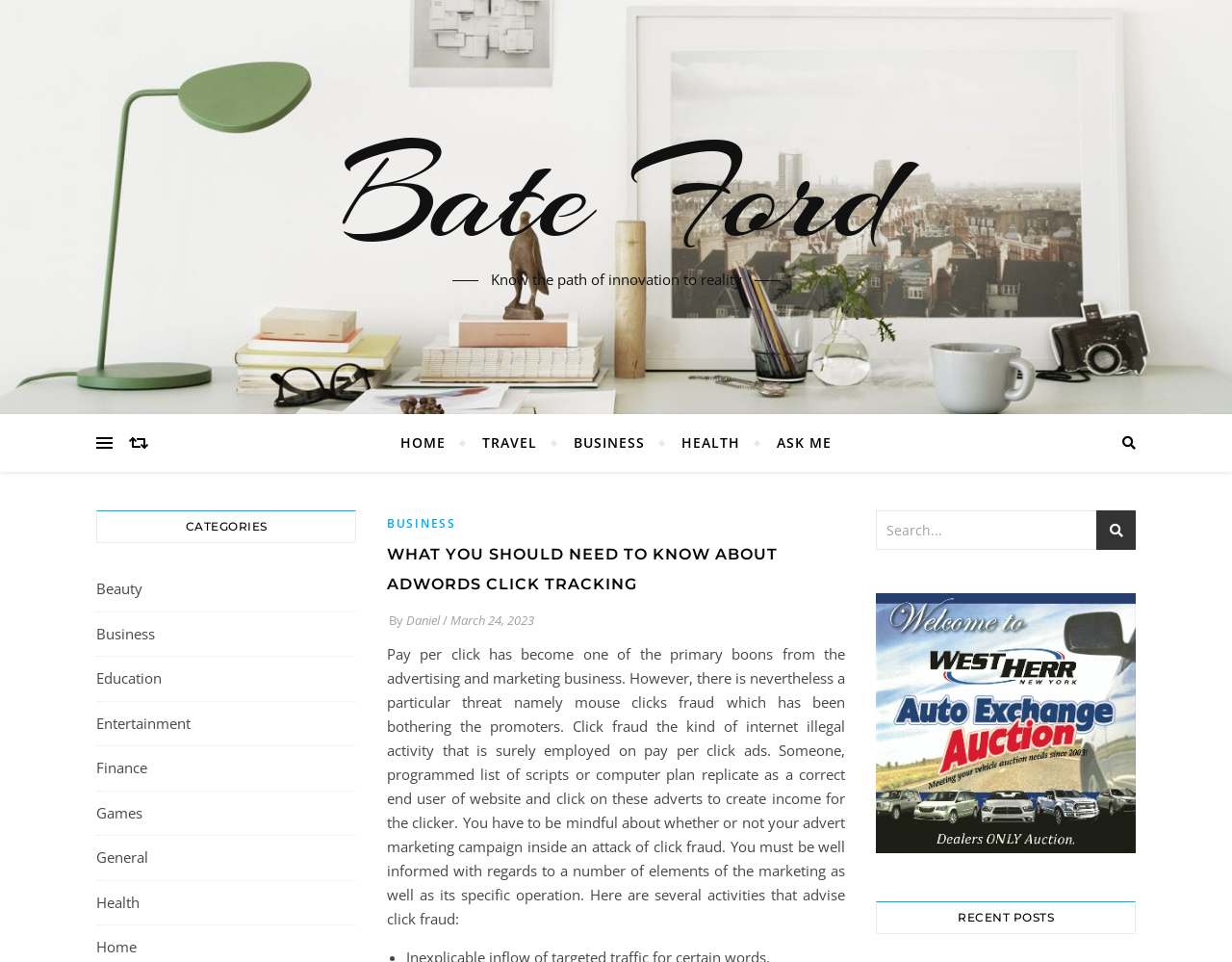Who is the author of the current article?
Give a comprehensive and detailed explanation for the question.

The author of the current article can be found by looking at the byline of the article, which says 'By Daniel'.